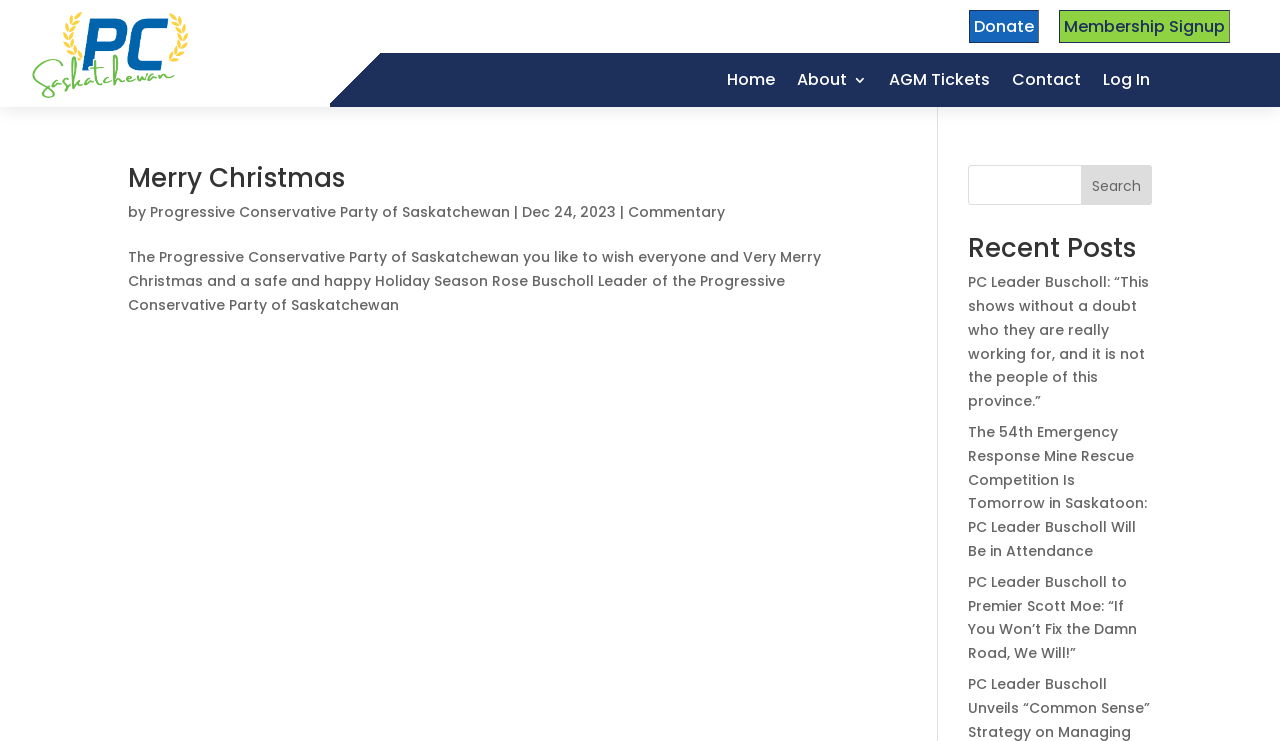Based on the visual content of the image, answer the question thoroughly: What is the purpose of the search box?

The search box is located at the top-right corner of the webpage, and it has a button labeled 'Search'. This suggests that the purpose of the search box is to allow users to search for specific content within the website.